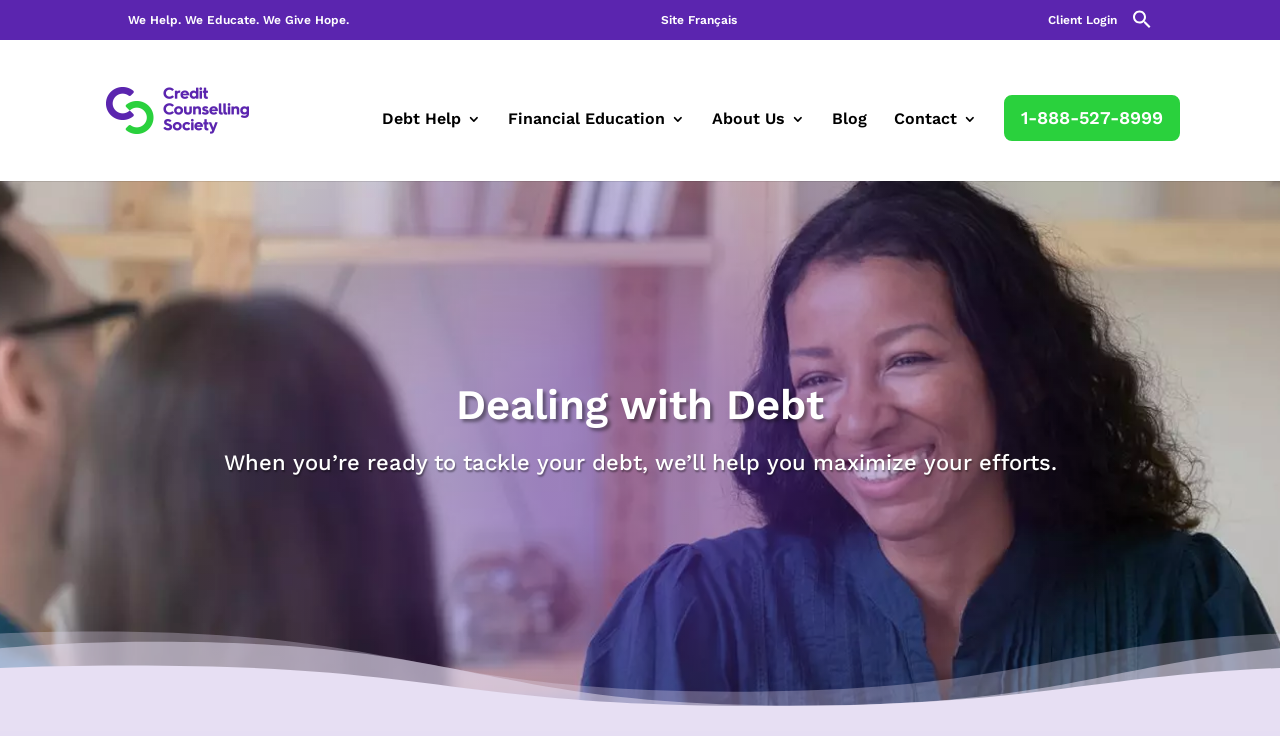Create a detailed narrative of the webpage’s visual and textual elements.

The webpage is about credit card debt and debt repayment, specifically providing guidance on the best way to handle it. At the top left, there is a link to the website's main page, "We Help. We Educate. We Give Hope." Next to it, there is a link to the French version of the site, "Site Français." On the top right, there are three links: "Client Login," a search icon with a link, and a search icon image. 

Below these top links, there is a logo of the "Credit Counselling Society" with an image and a link. Underneath the logo, there are five main navigation links: "Debt Help 3," "Financial Education 3," "About Us 3," "Blog," and "Contact 3." These links are aligned horizontally and take up a significant portion of the page. 

On the bottom left, there is a large heading "Dealing with Debt." Below this heading, there is a paragraph of text that explains the website's purpose, stating "When you’re ready to tackle your debt, we’ll help you maximize your efforts." This text is centered on the page and takes up a significant amount of space.